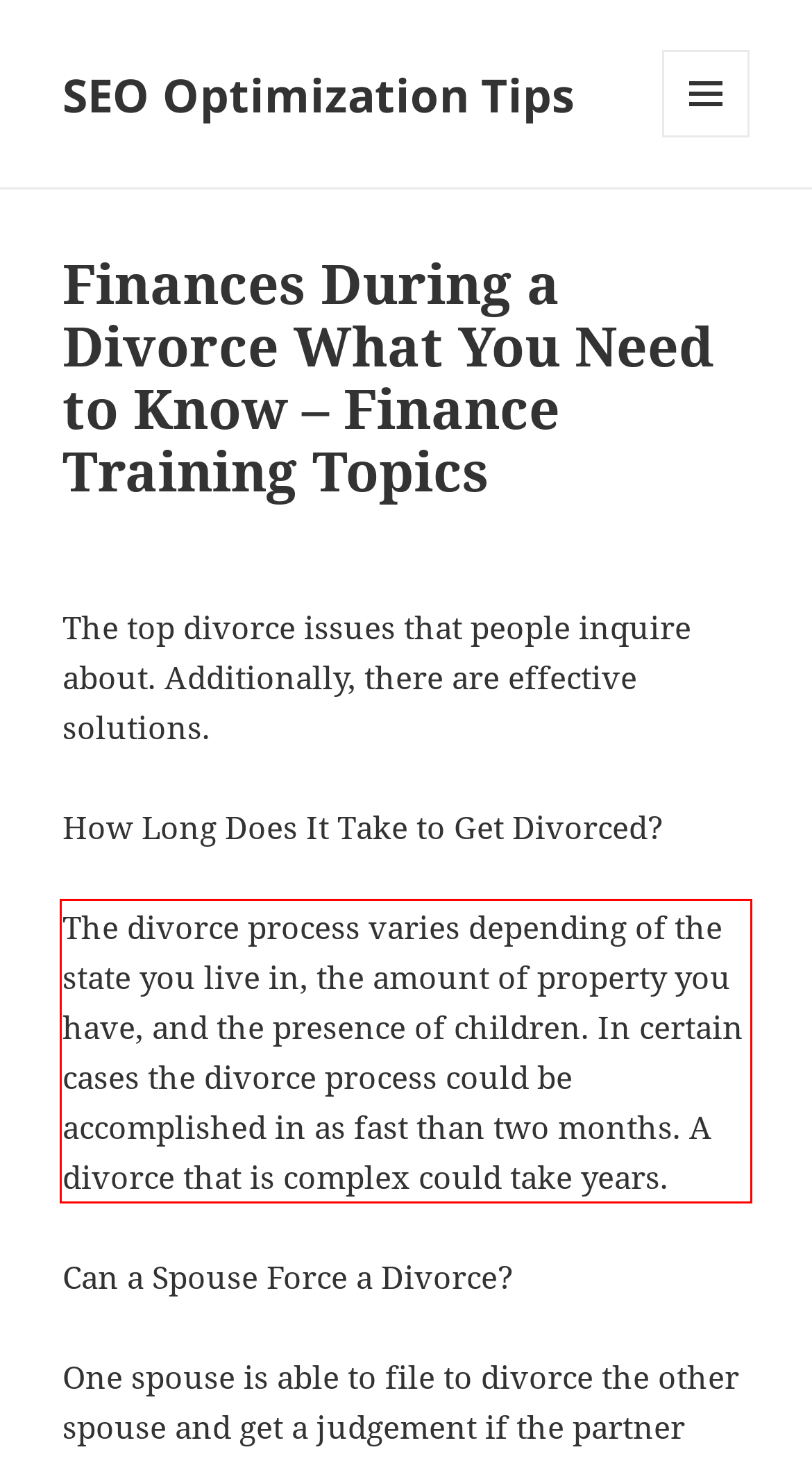You are provided with a screenshot of a webpage that includes a UI element enclosed in a red rectangle. Extract the text content inside this red rectangle.

The divorce process varies depending of the state you live in, the amount of property you have, and the presence of children. In certain cases the divorce process could be accomplished in as fast than two months. A divorce that is complex could take years.